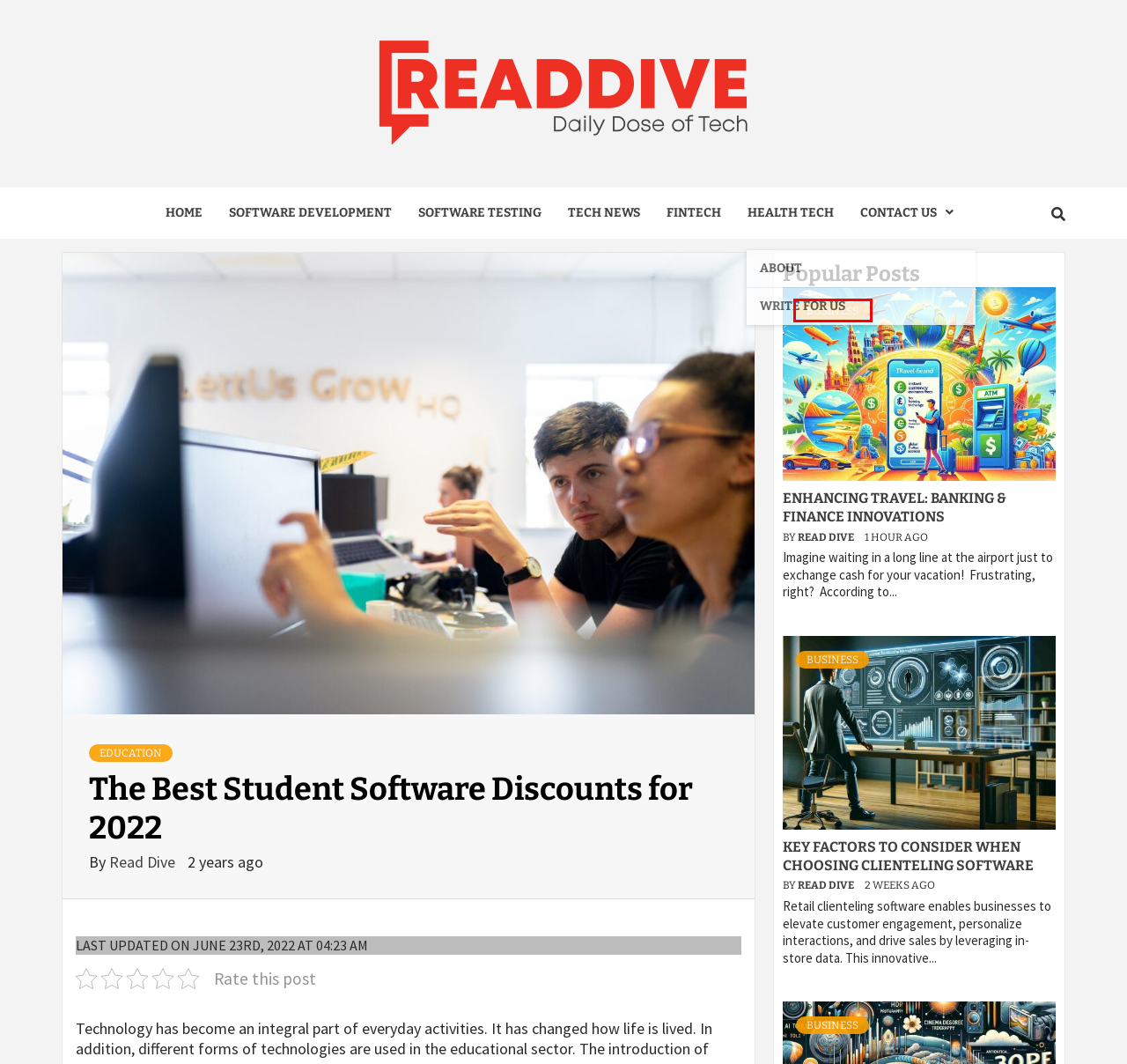Review the webpage screenshot provided, noting the red bounding box around a UI element. Choose the description that best matches the new webpage after clicking the element within the bounding box. The following are the options:
A. Enhancing Travel: Banking & Finance Innovations - Read Dive
B. Software Testing Archives - Read Dive
C. Business Archives - Read Dive
D. Contact Us - Read Dive
E. Education Archives - Read Dive
F. Key Factors to Consider When Choosing Clienteling Software - Read Dive
G. Read Dive, Author at Read Dive
H. Tech News - Read Dive

C